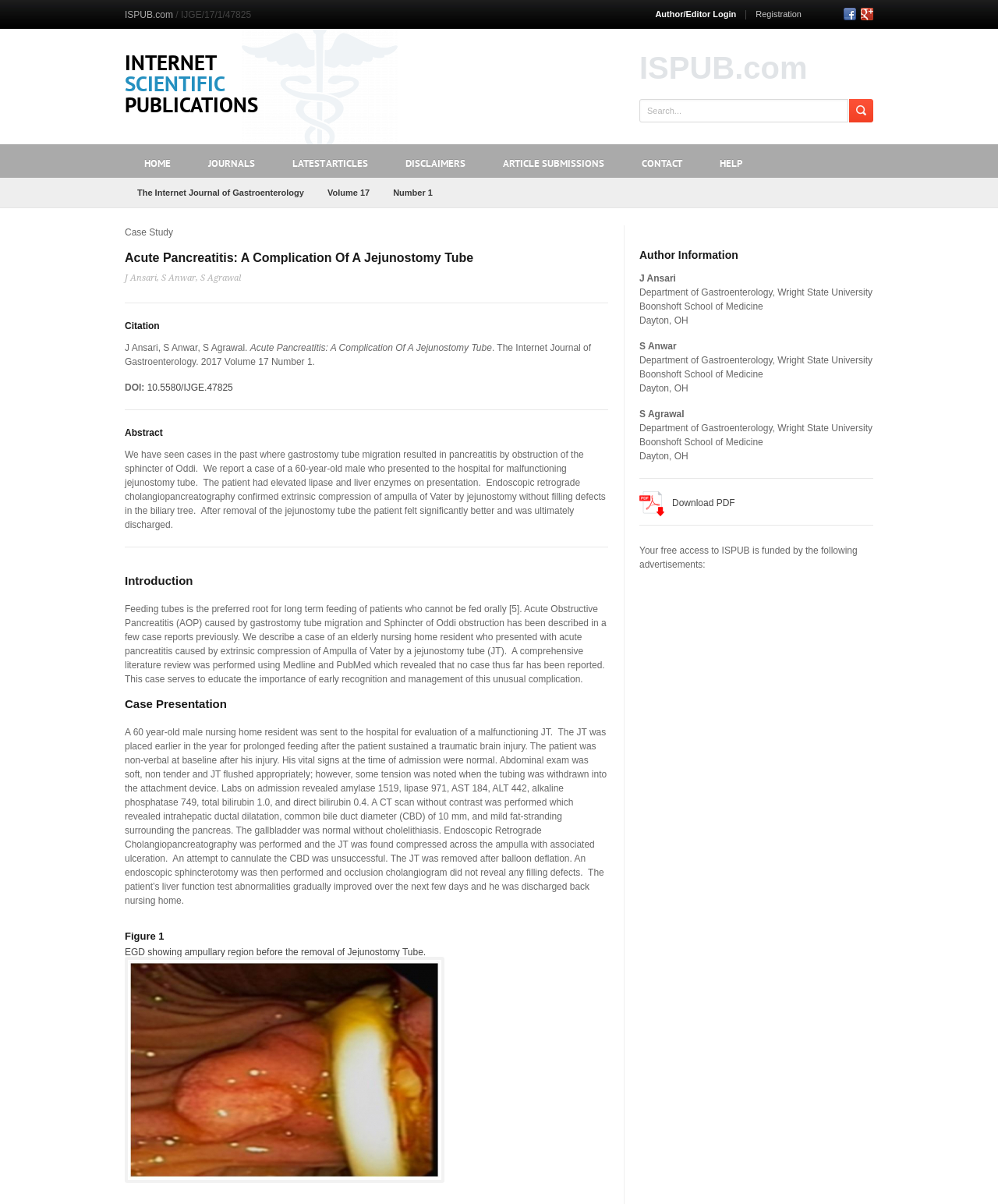Pinpoint the bounding box coordinates of the clickable area needed to execute the instruction: "Login as author or editor". The coordinates should be specified as four float numbers between 0 and 1, i.e., [left, top, right, bottom].

[0.657, 0.008, 0.738, 0.016]